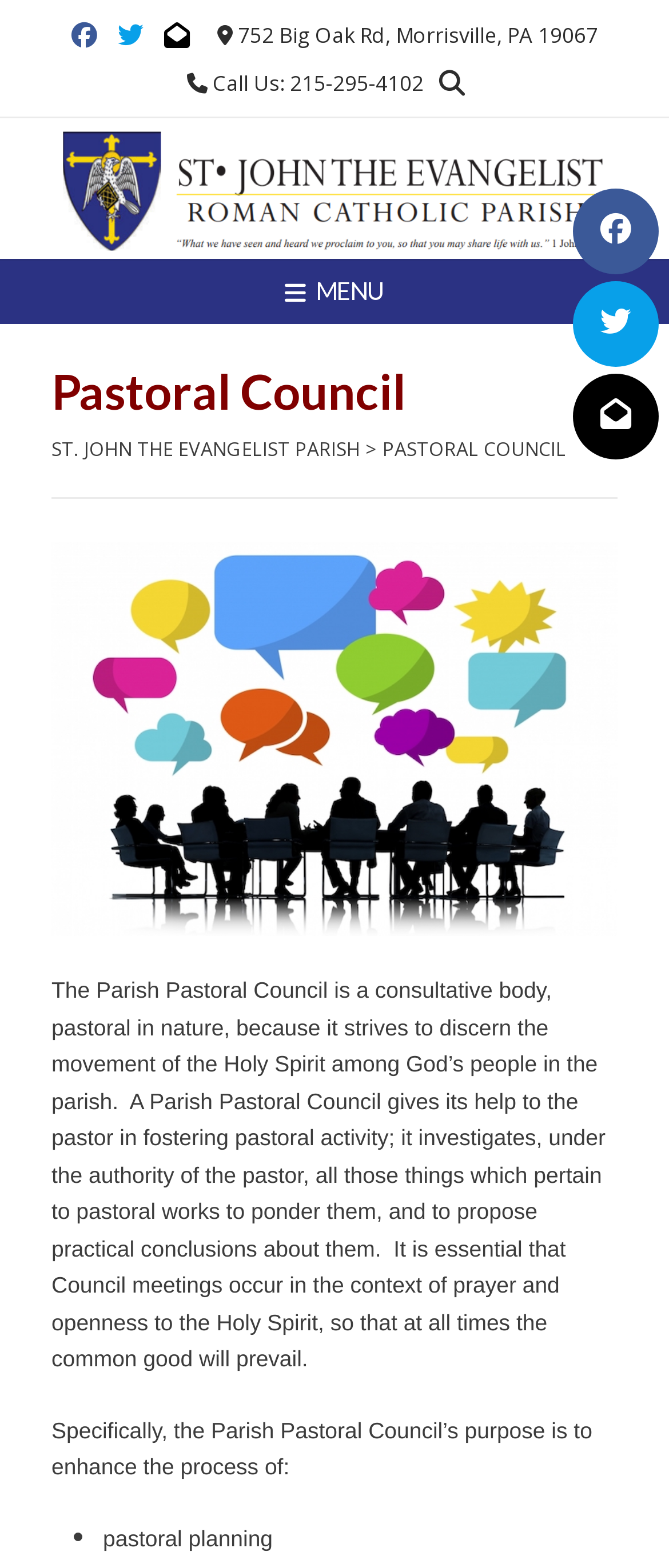Carefully examine the image and provide an in-depth answer to the question: What is the phone number of the parish?

I found the phone number by looking at the static text element with the bounding box coordinates [0.31, 0.044, 0.633, 0.062] which contains the text 'Call Us: 215-295-4102'.